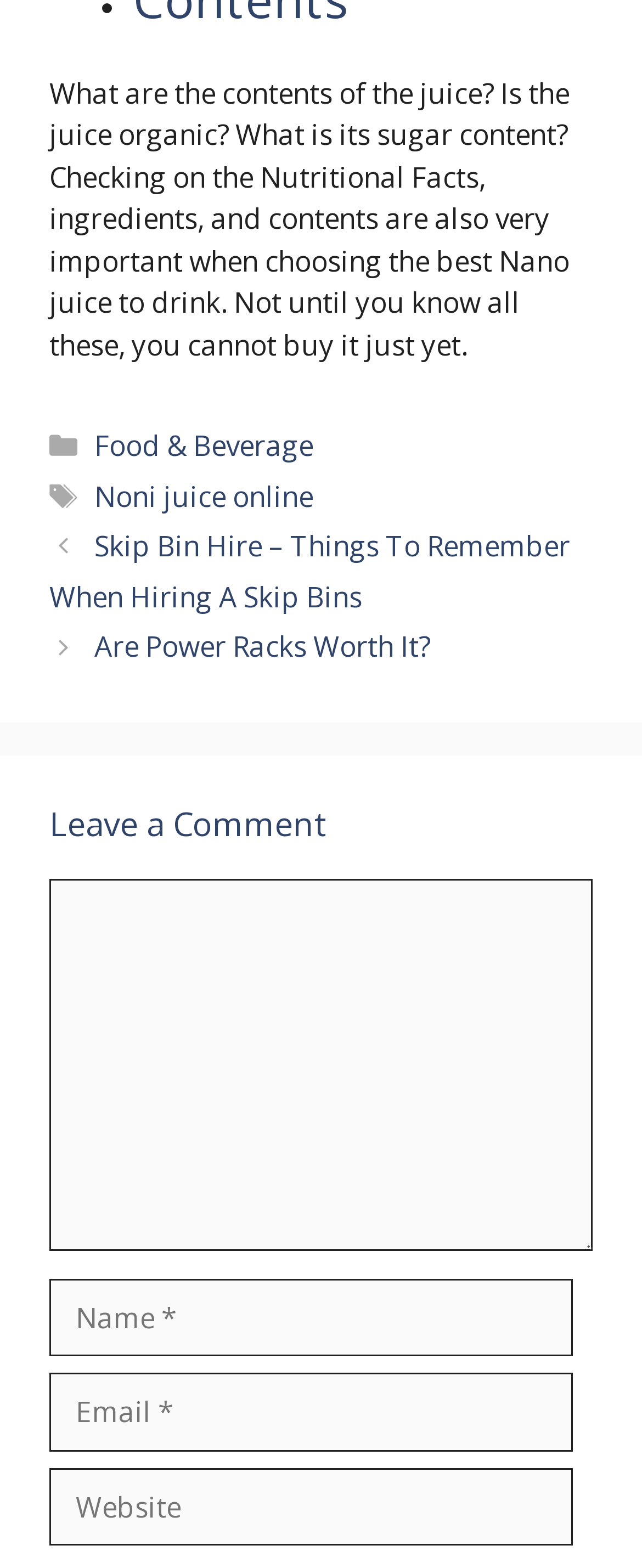Could you locate the bounding box coordinates for the section that should be clicked to accomplish this task: "browse December 2021".

None